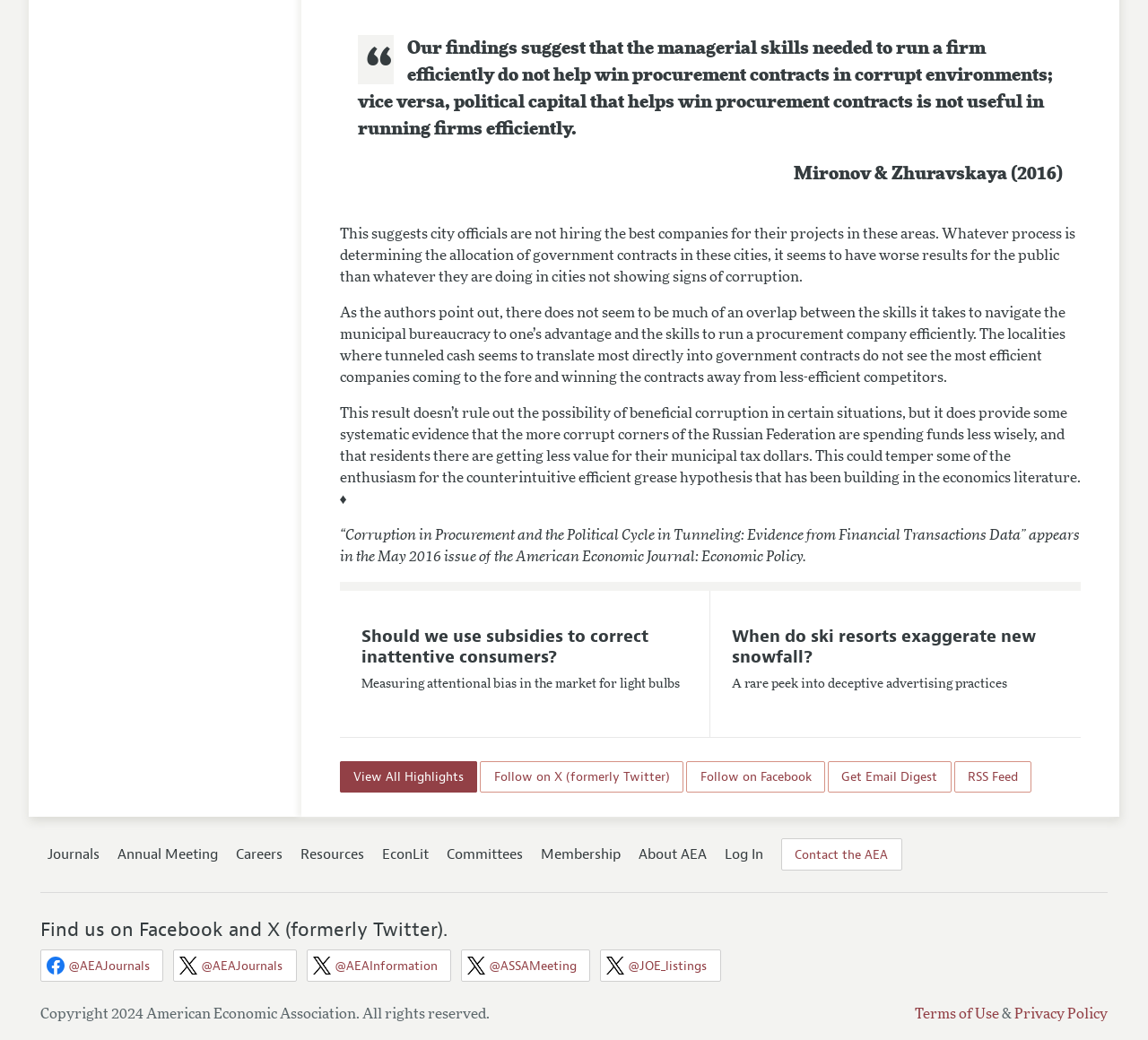Using the given element description, provide the bounding box coordinates (top-left x, top-left y, bottom-right x, bottom-right y) for the corresponding UI element in the screenshot: @AEAInformation

[0.267, 0.913, 0.393, 0.944]